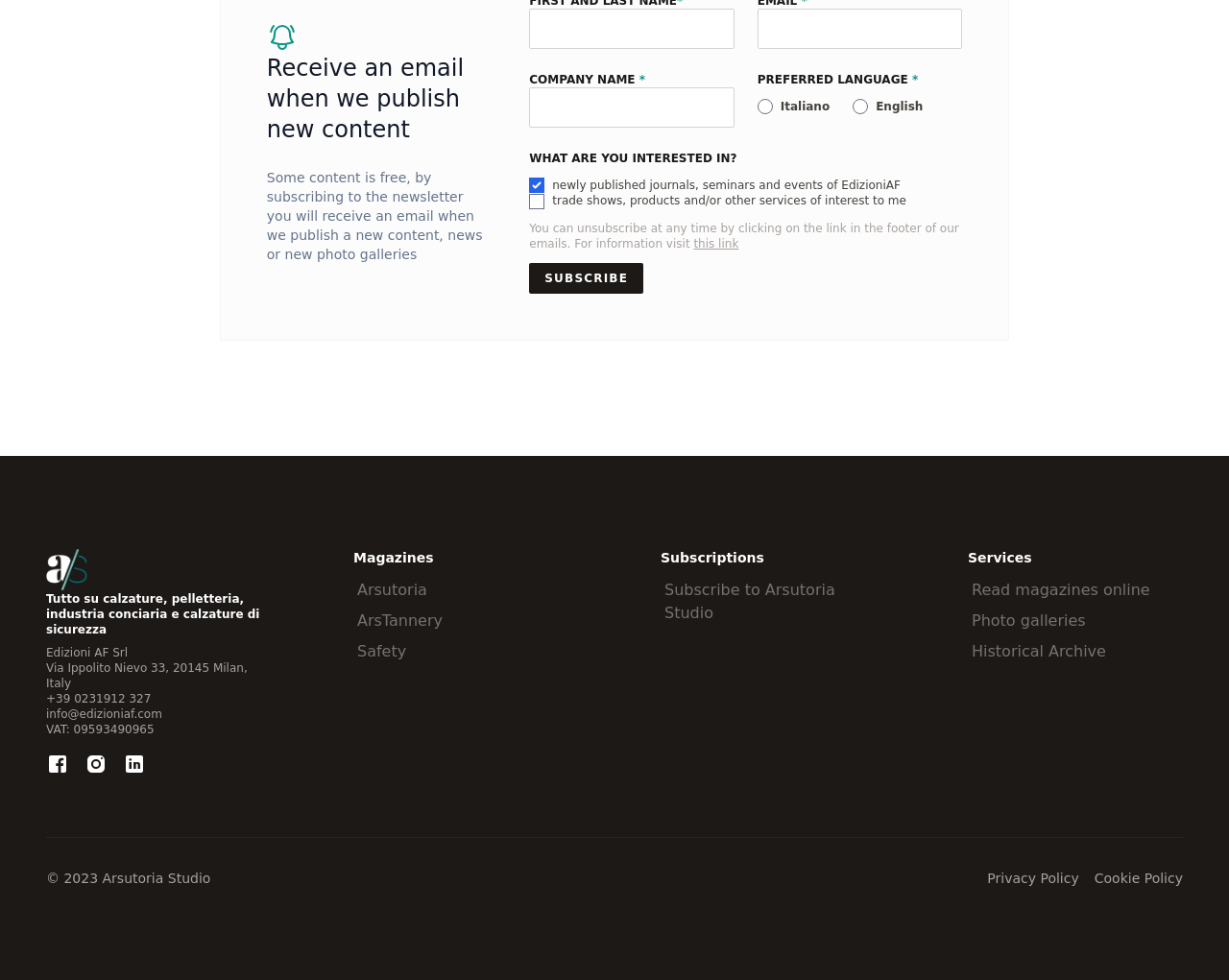Pinpoint the bounding box coordinates for the area that should be clicked to perform the following instruction: "Enter first and last name".

[0.431, 0.009, 0.597, 0.05]